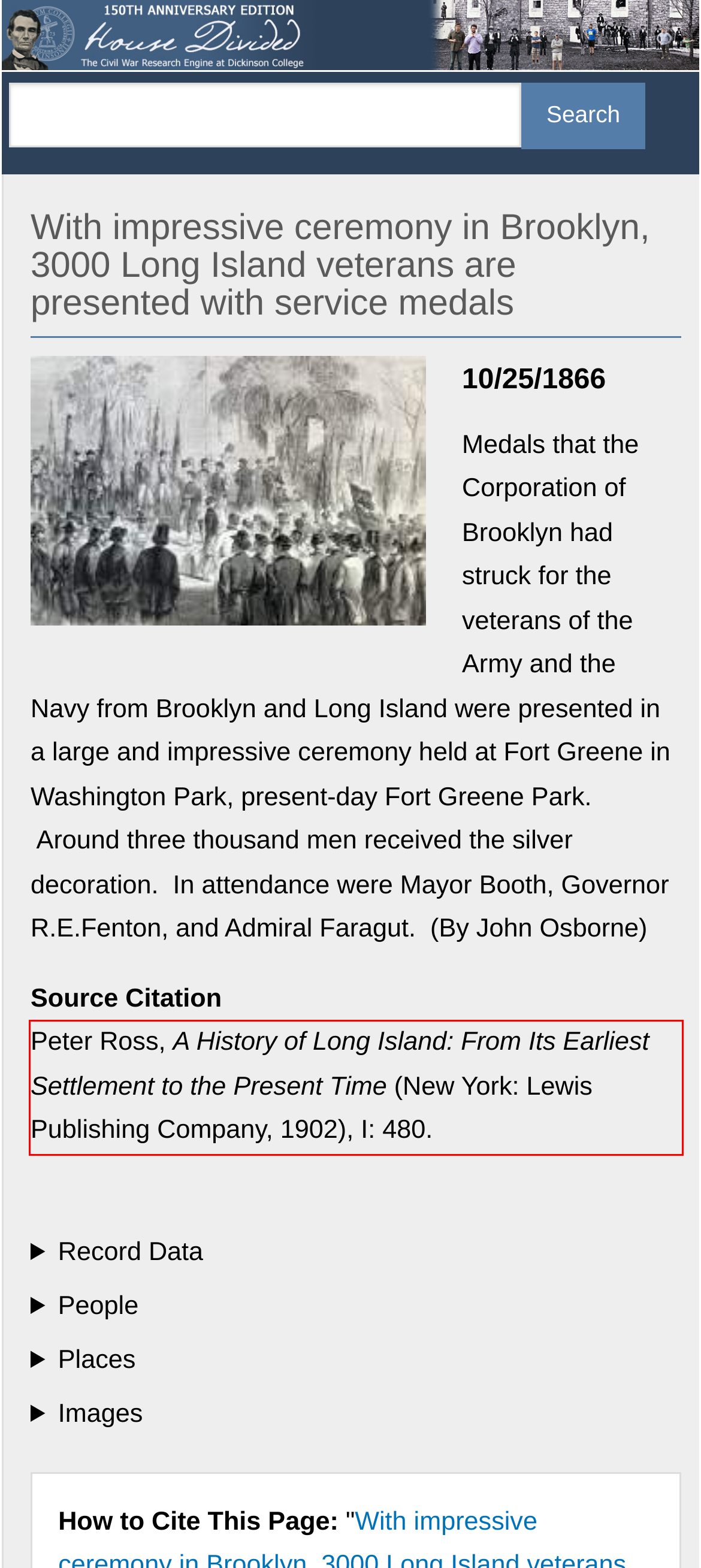You are looking at a screenshot of a webpage with a red rectangle bounding box. Use OCR to identify and extract the text content found inside this red bounding box.

Peter Ross, A History of Long Island: From Its Earliest Settlement to the Present Time (New York: Lewis Publishing Company, 1902), I: 480.